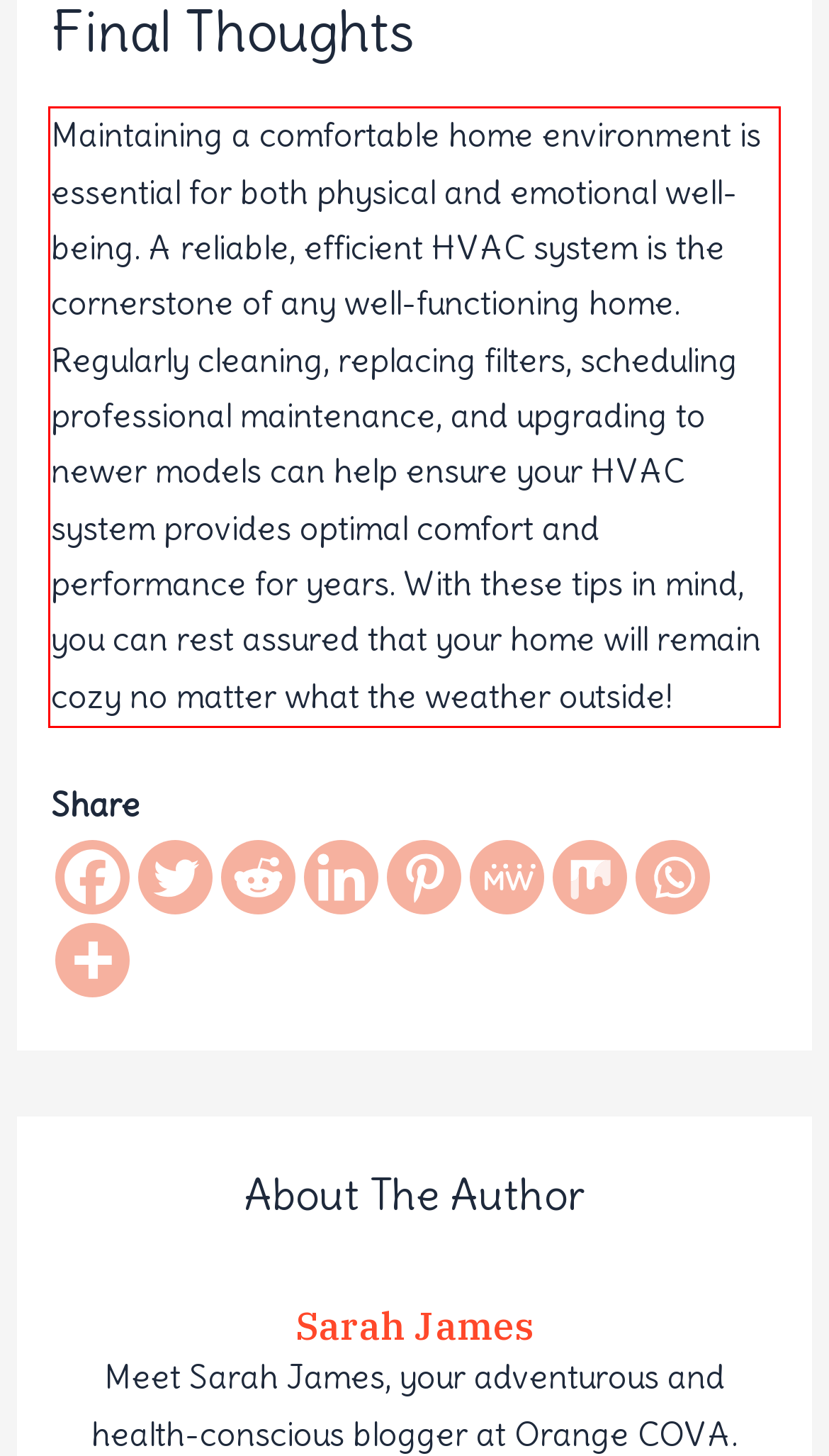Given a screenshot of a webpage with a red bounding box, extract the text content from the UI element inside the red bounding box.

Maintaining a comfortable home environment is essential for both physical and emotional well-being. A reliable, efficient HVAC system is the cornerstone of any well-functioning home. Regularly cleaning, replacing filters, scheduling professional maintenance, and upgrading to newer models can help ensure your HVAC system provides optimal comfort and performance for years. With these tips in mind, you can rest assured that your home will remain cozy no matter what the weather outside!